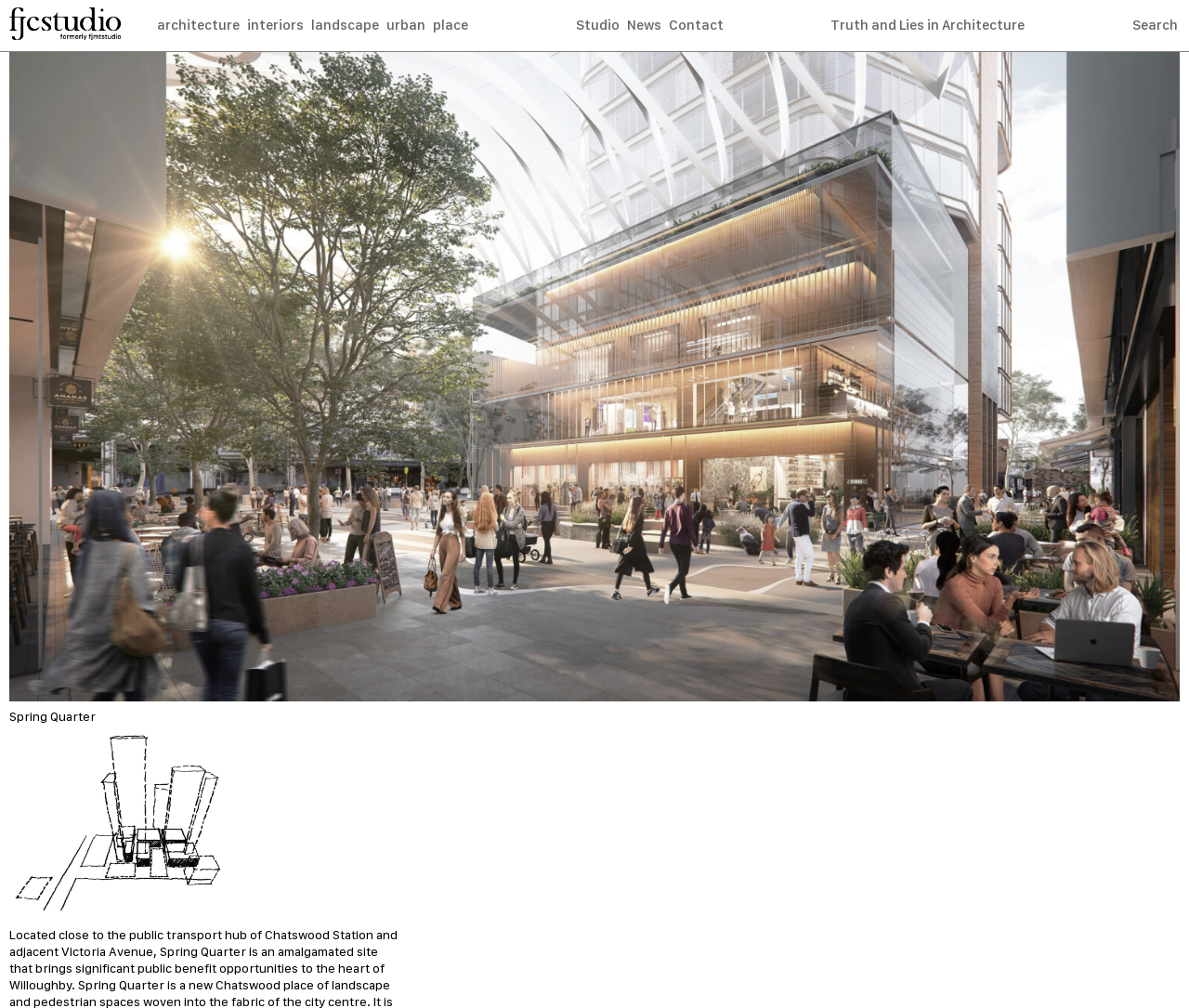Please find the bounding box coordinates of the element that must be clicked to perform the given instruction: "View professor's tags". The coordinates should be four float numbers from 0 to 1, i.e., [left, top, right, bottom].

None